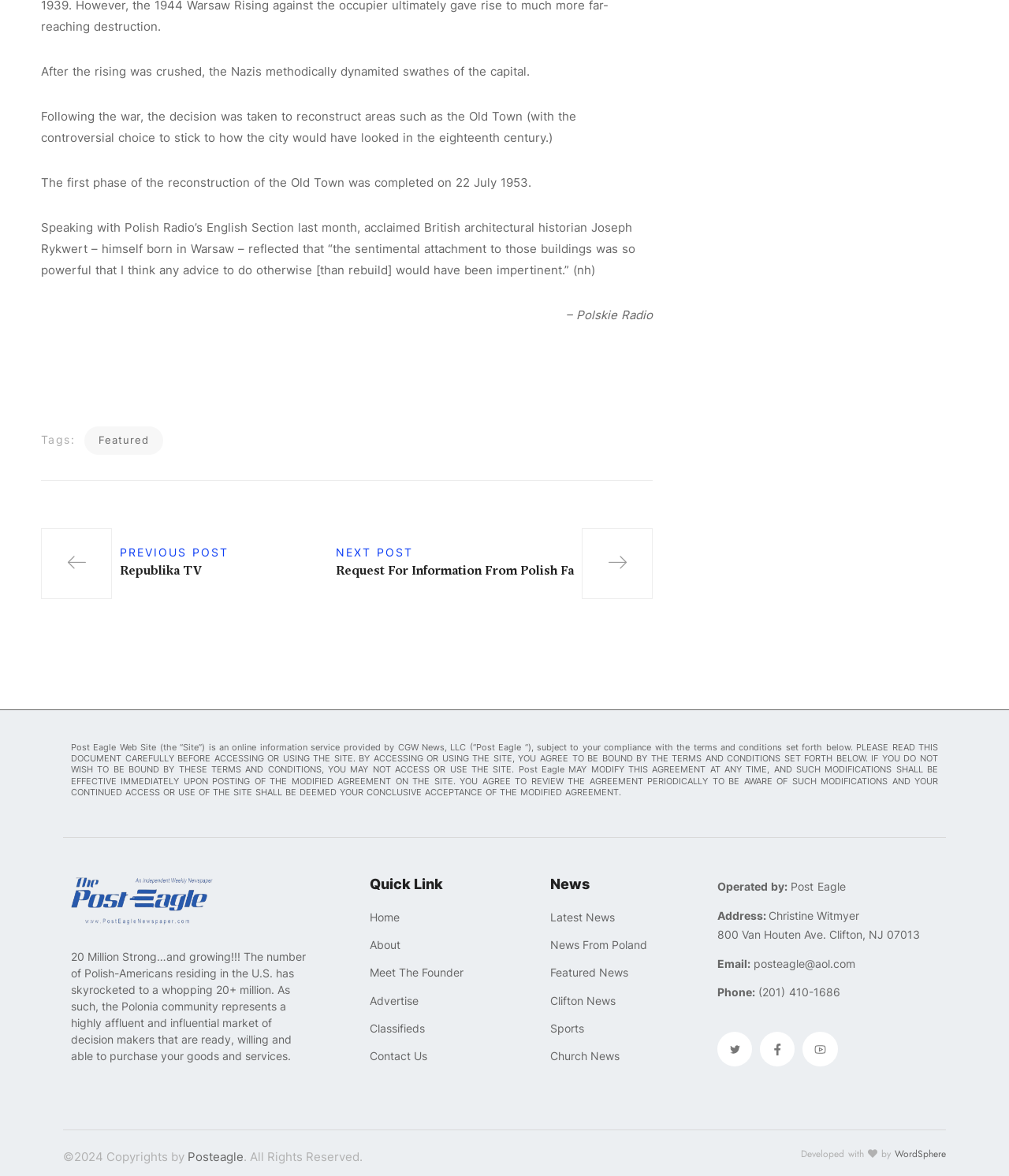Determine the bounding box coordinates of the element's region needed to click to follow the instruction: "Follow on Twitter". Provide these coordinates as four float numbers between 0 and 1, formatted as [left, top, right, bottom].

[0.711, 0.877, 0.745, 0.907]